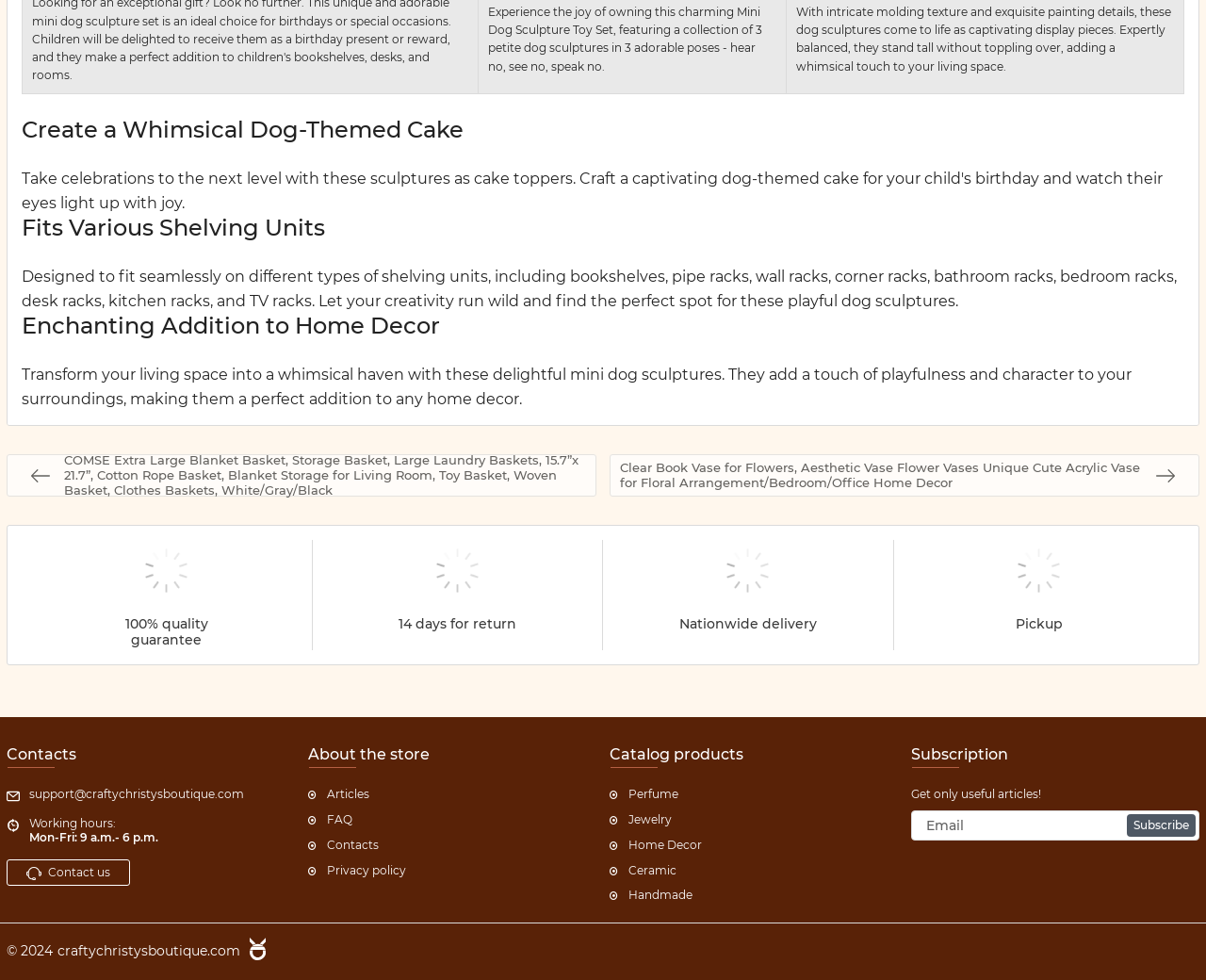Reply to the question below using a single word or brief phrase:
What is the purpose of the 'Subscribe' button?

Get useful articles